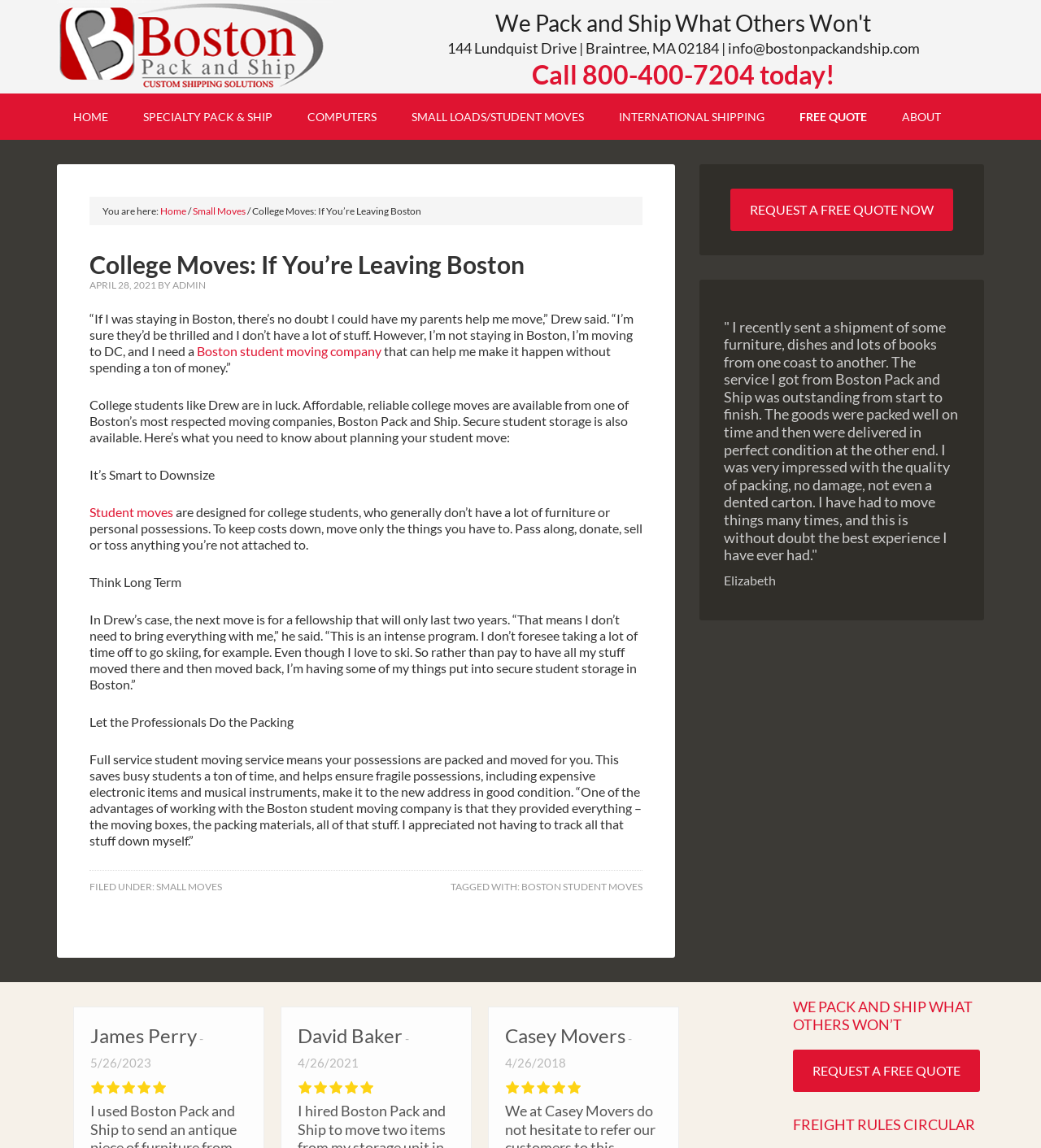Please provide a comprehensive answer to the question based on the screenshot: What is the name of the person who shared a positive experience with Boston Pack and Ship?

The name of the person who shared a positive experience with Boston Pack and Ship is Elizabeth, as mentioned in the testimonial section of the webpage.